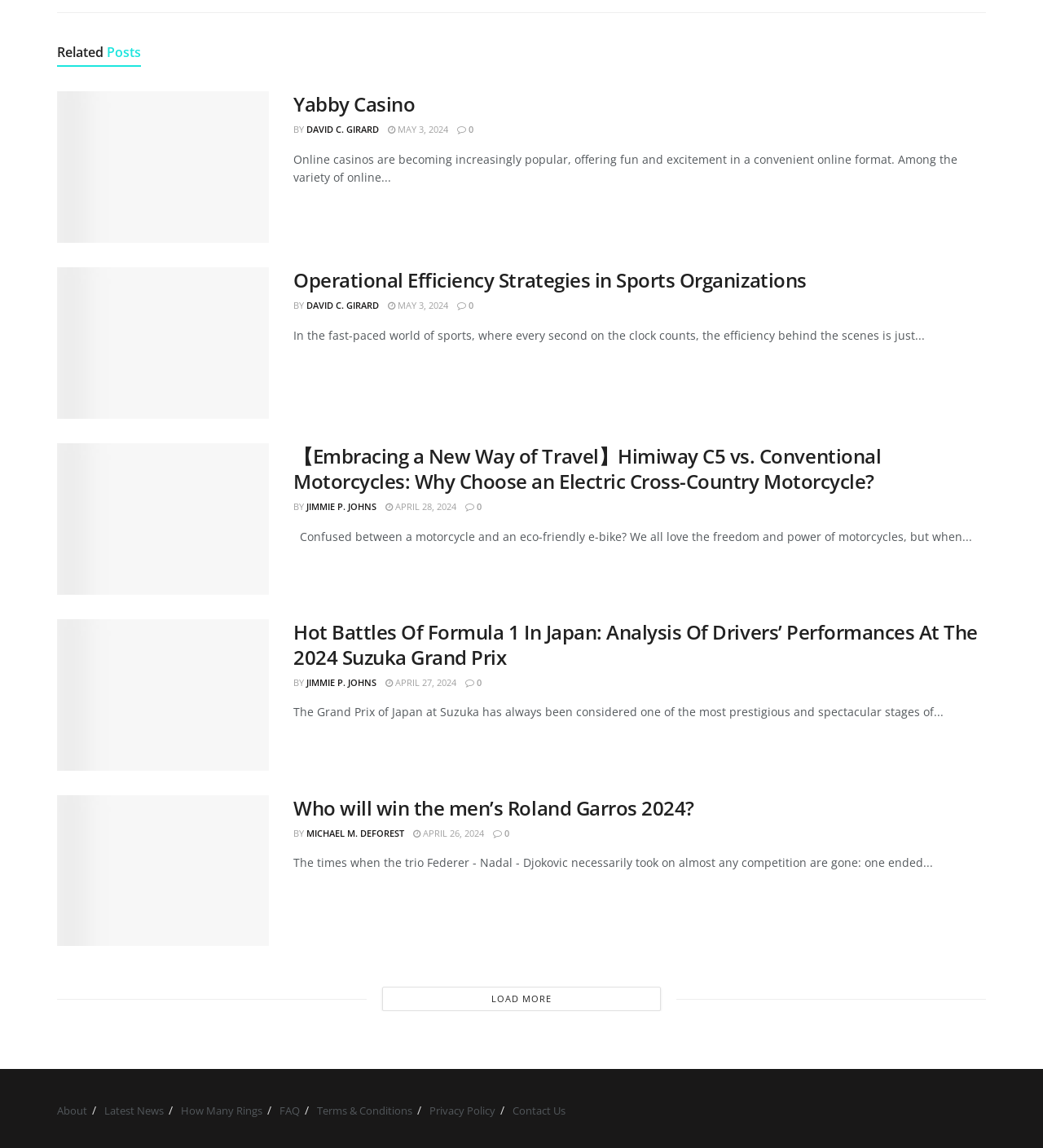Provide the bounding box coordinates in the format (top-left x, top-left y, bottom-right x, bottom-right y). All values are floating point numbers between 0 and 1. Determine the bounding box coordinate of the UI element described as: About

[0.055, 0.961, 0.084, 0.974]